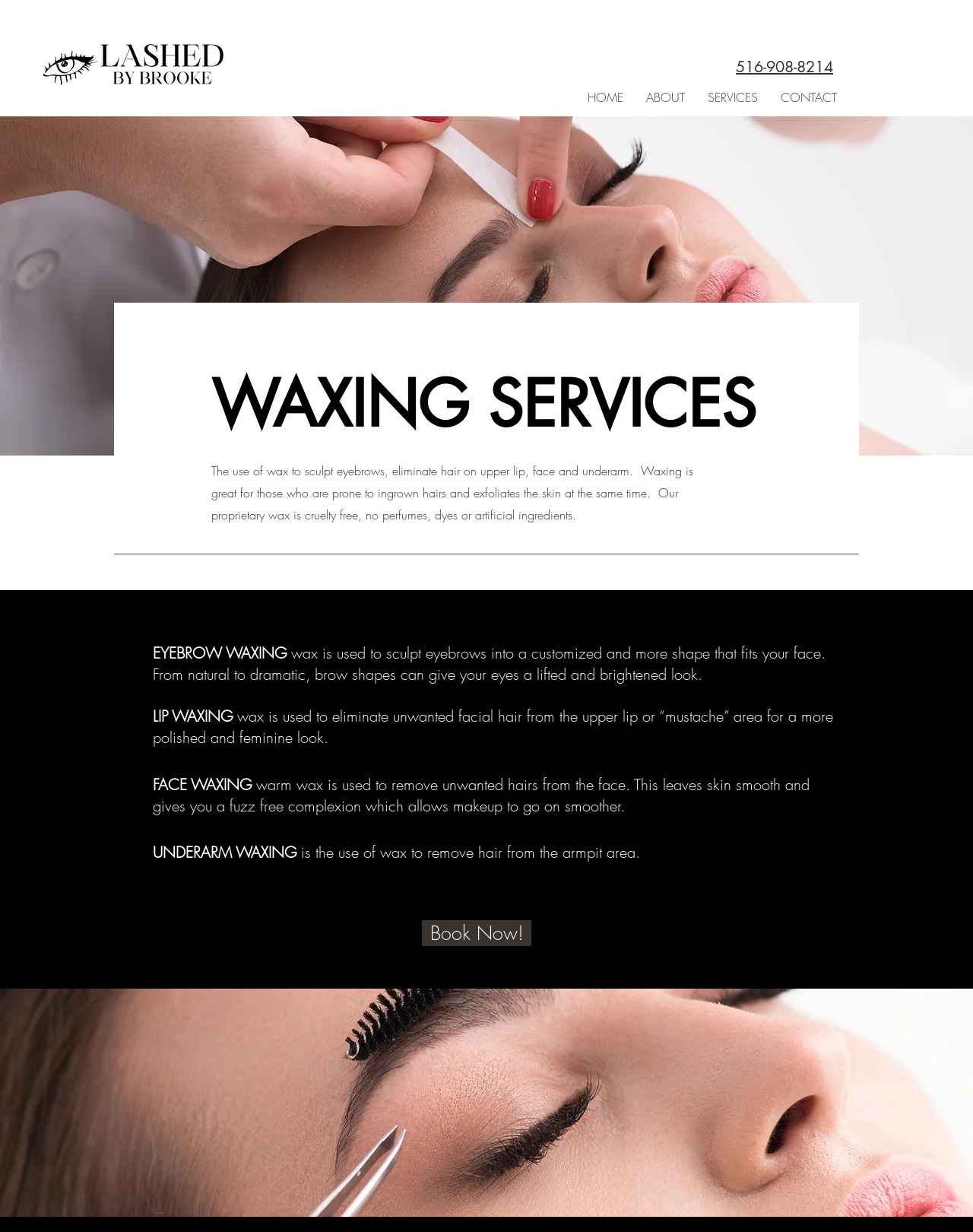With reference to the image, please provide a detailed answer to the following question: What is the phone number on the webpage?

I found the phone number by looking at the heading element with the text '516-908-8214' which is located at the top right corner of the webpage.